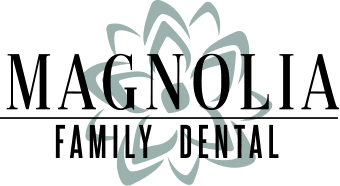Detail every aspect of the image in your description.

The image features the logo of "Magnolia Family Dental," a dental practice located in Alvin, TX. The design prominently showcases the text "MAGNOLIA" in an elegant, bold font, while "FAMILY DENTAL" is presented in a complementary style beneath. Behind the text is a stylized, artistic representation of a magnolia flower, creating a visually appealing backdrop that emphasizes the practice's focus on family-friendly dental care. This logo reflects a commitment to both aesthetics and professionalism, symbolizing the nurturing approach of the dental team towards their patients.